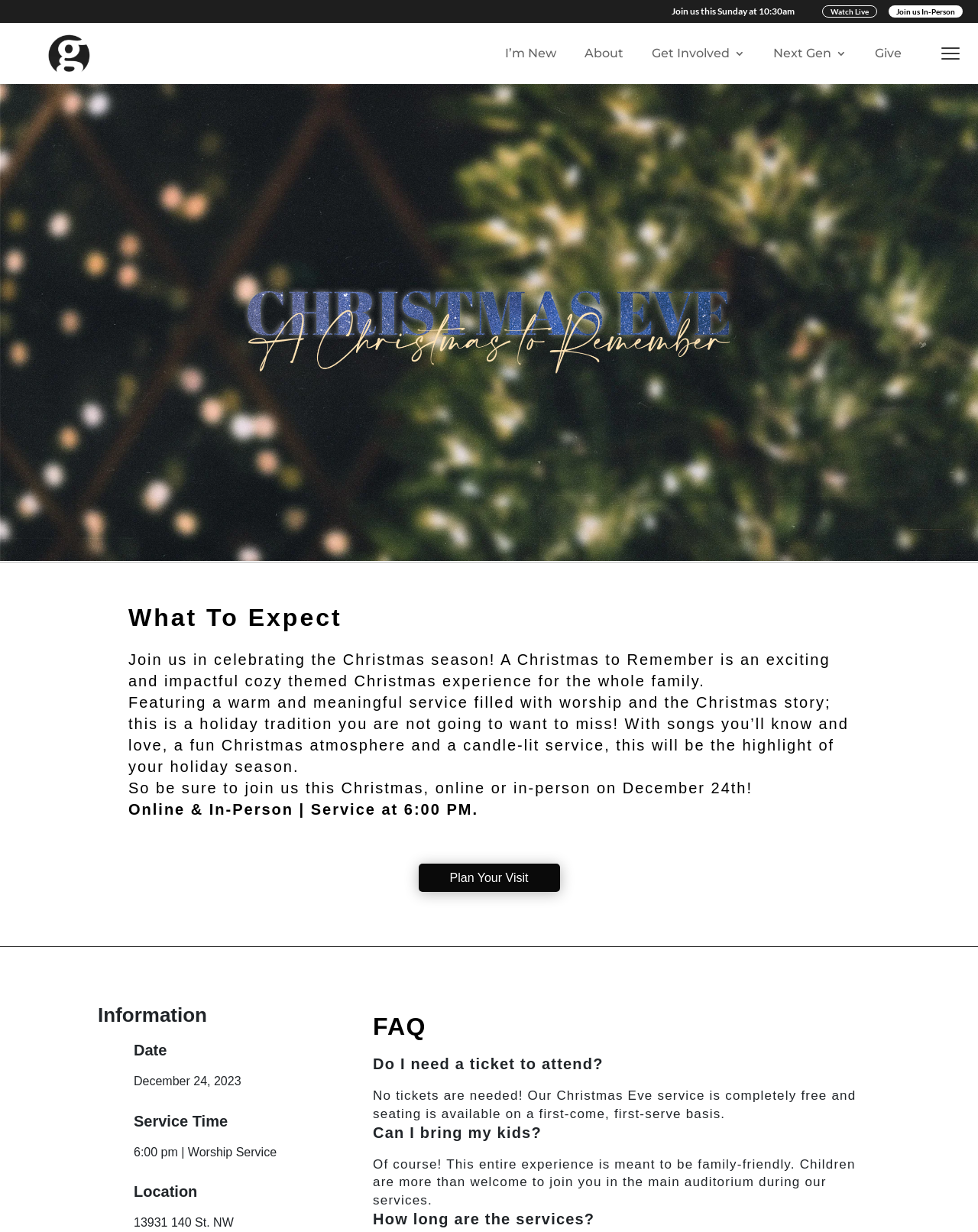Identify the bounding box coordinates of the area you need to click to perform the following instruction: "Plan Your Visit".

[0.428, 0.701, 0.572, 0.724]